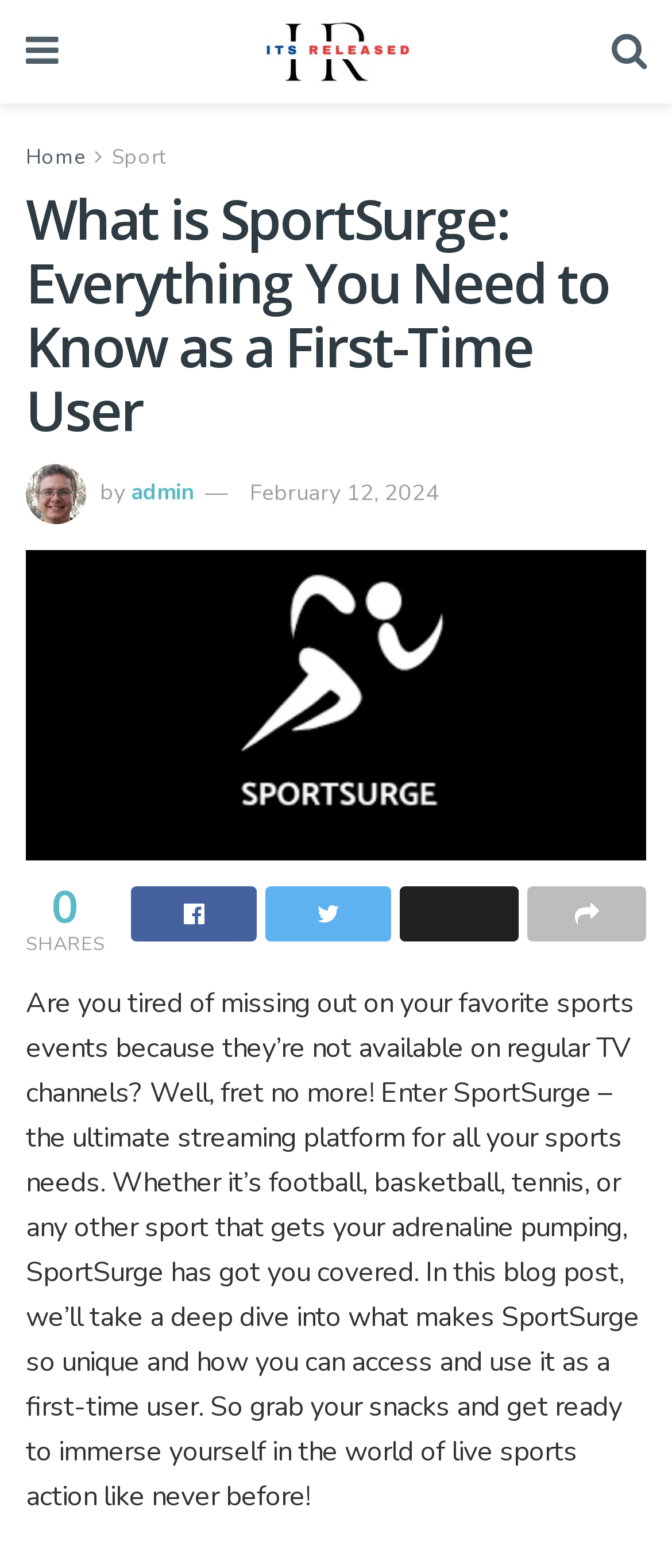Provide a brief response to the question below using a single word or phrase: 
What is the main topic of the article?

SportSurge for first-time users